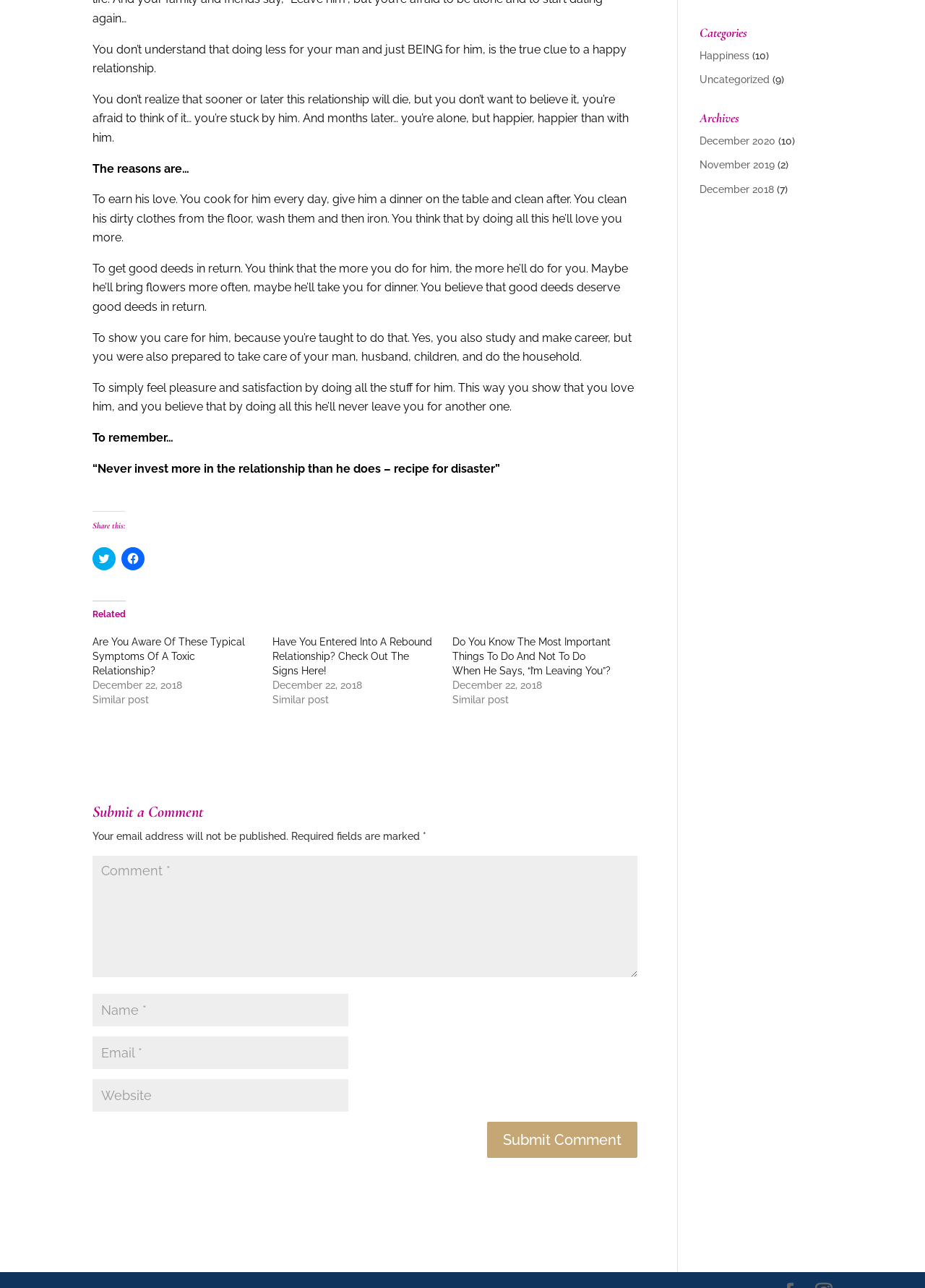Identify the bounding box of the UI element described as follows: "input value="Website" name="url"". Provide the coordinates as four float numbers in the range of 0 to 1 [left, top, right, bottom].

[0.1, 0.838, 0.377, 0.863]